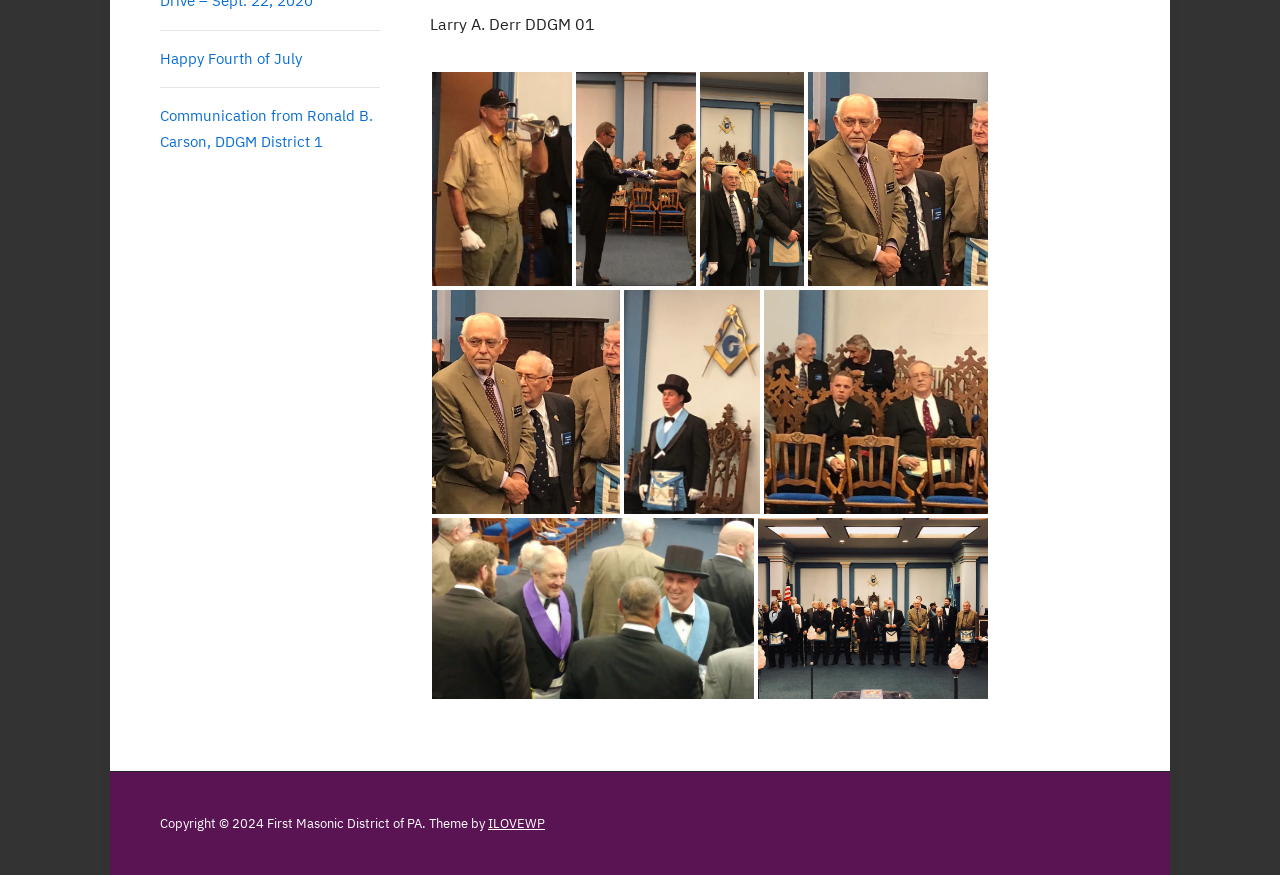Extract the bounding box coordinates of the UI element described: "ILOVEWP". Provide the coordinates in the format [left, top, right, bottom] with values ranging from 0 to 1.

[0.381, 0.931, 0.426, 0.95]